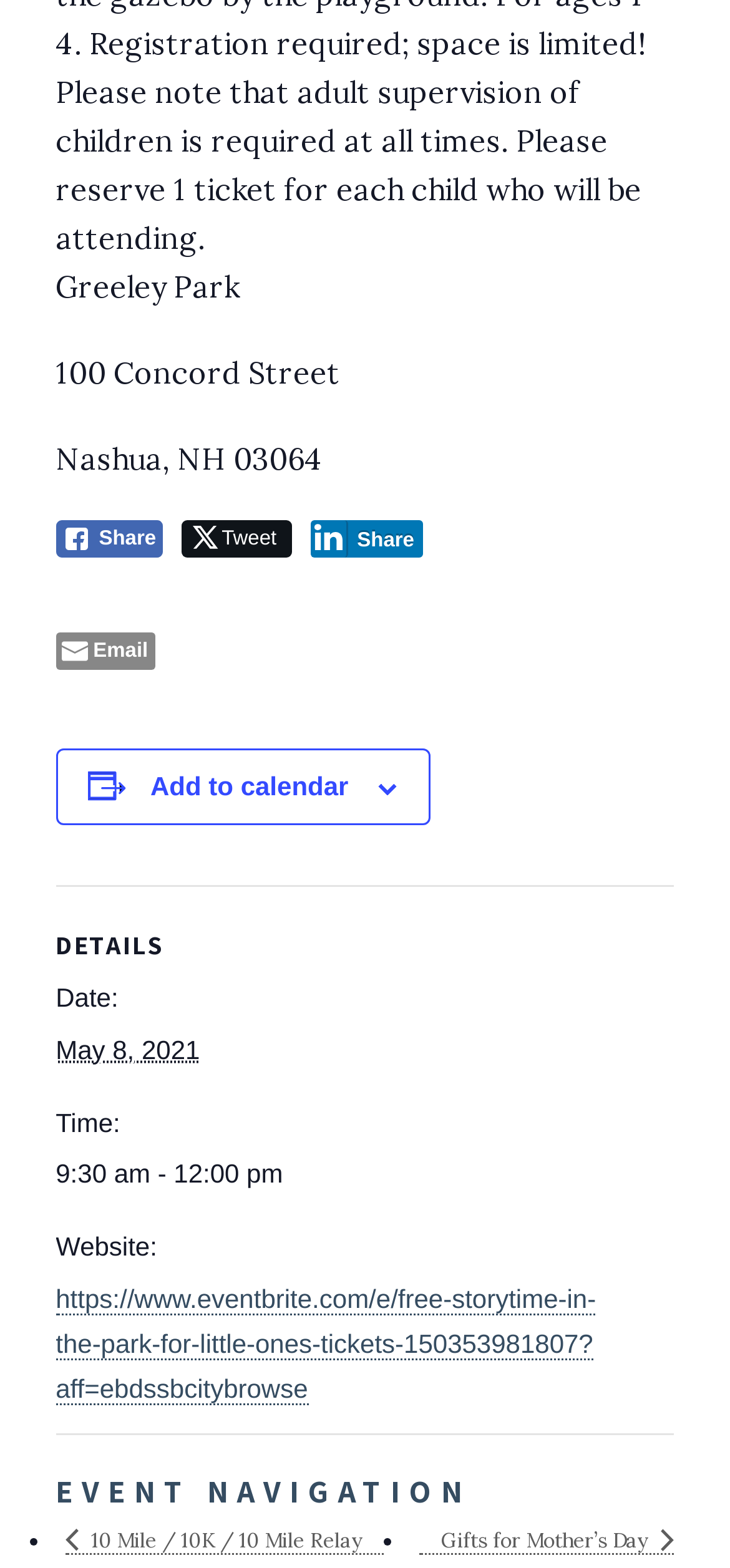Respond to the following query with just one word or a short phrase: 
What is the address of the event?

100 Concord Street, Nashua, NH 03064